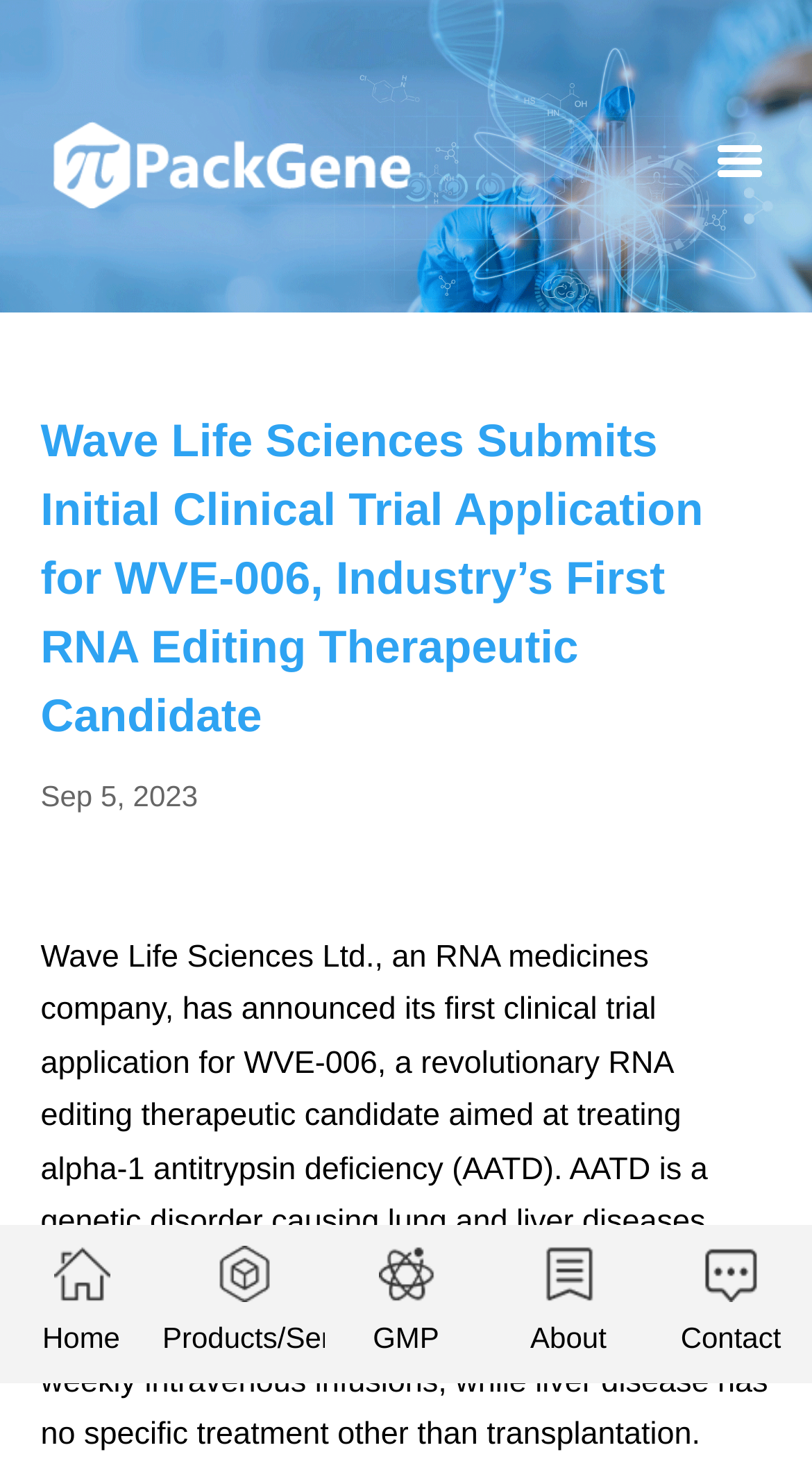Please identify the coordinates of the bounding box that should be clicked to fulfill this instruction: "Contact us".

[0.8, 0.849, 1.0, 0.93]